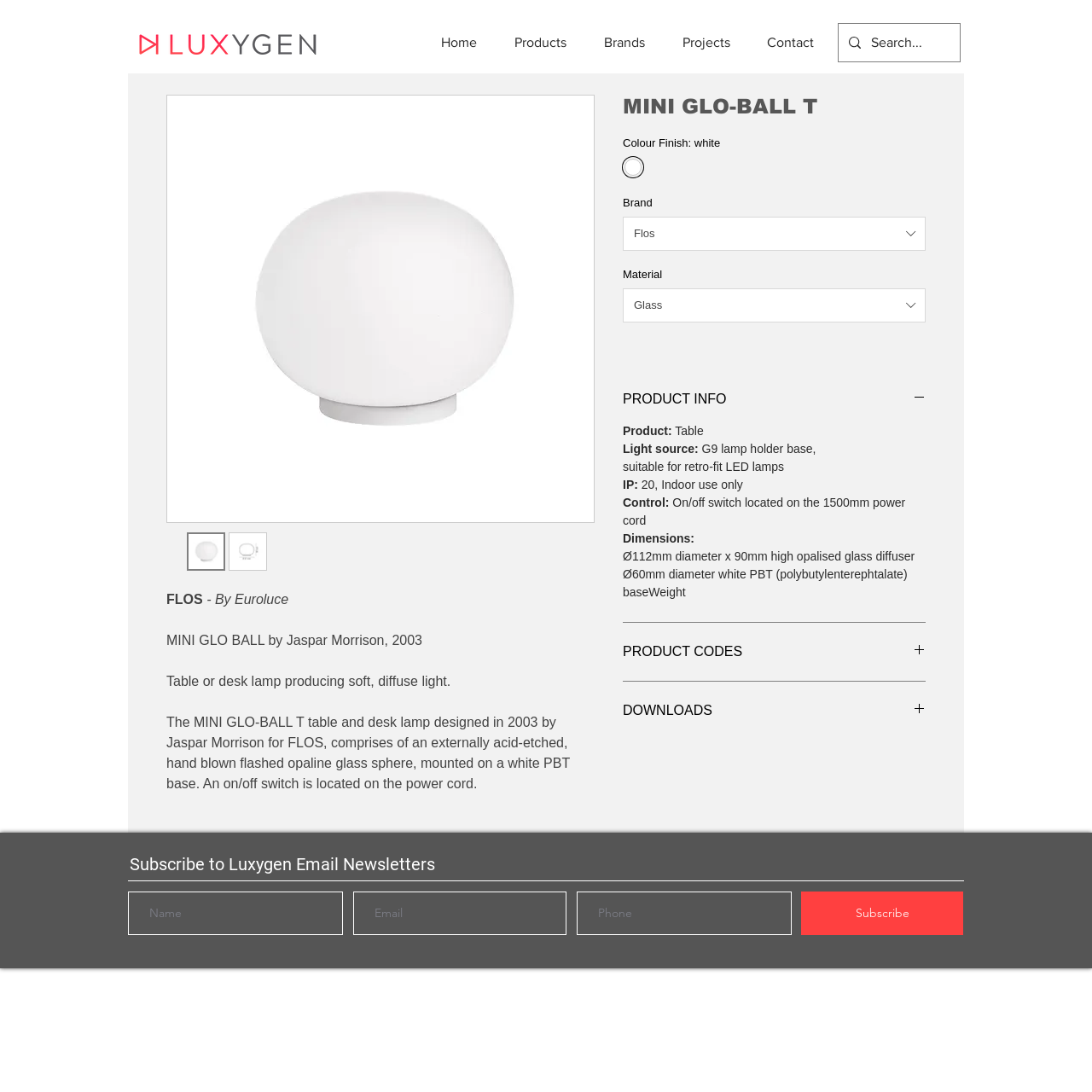Select the bounding box coordinates of the element I need to click to carry out the following instruction: "View product information".

[0.57, 0.358, 0.848, 0.373]